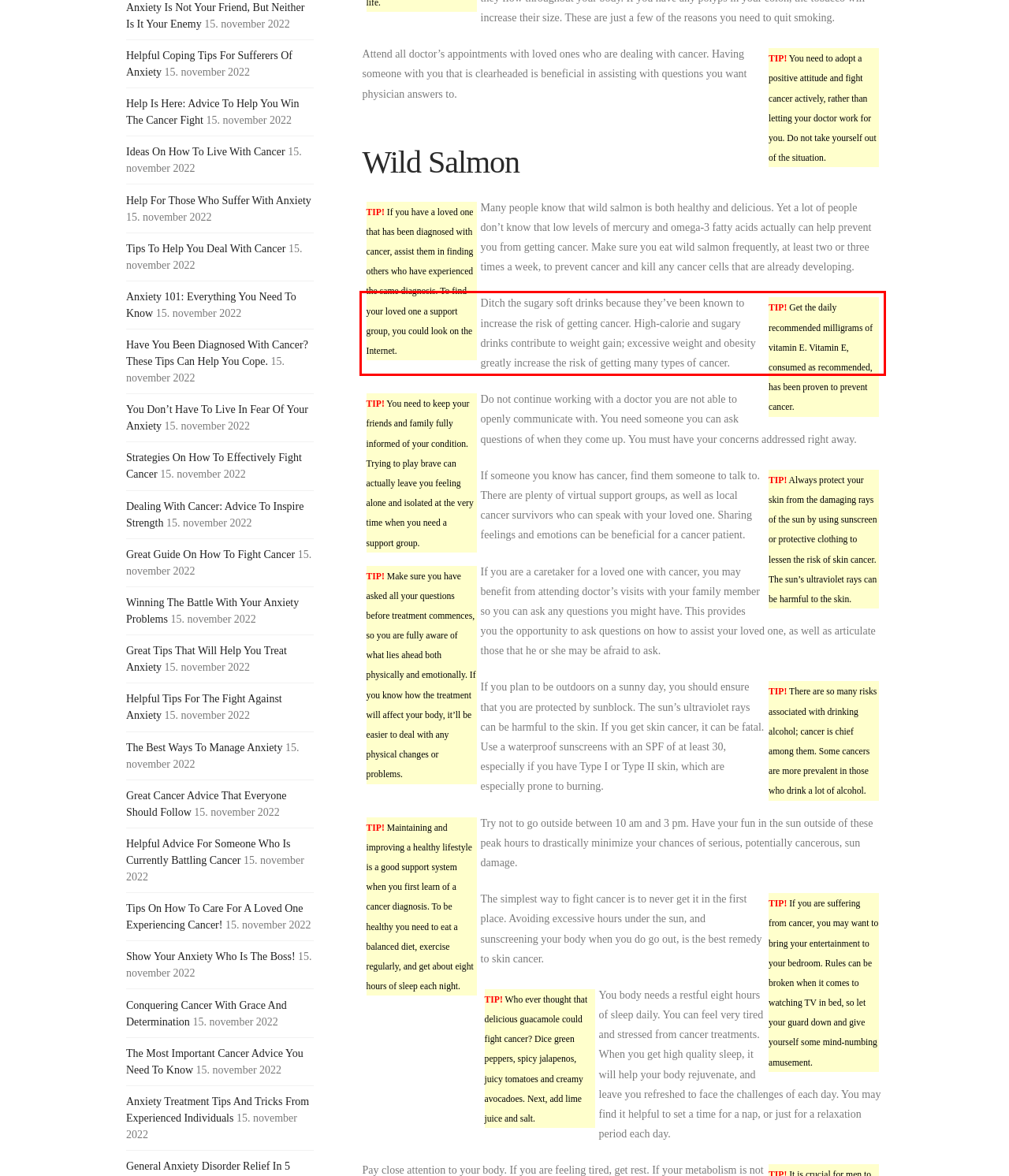Using the provided screenshot, read and generate the text content within the red-bordered area.

Ditch the sugary soft drinks because they’ve been known to increase the risk of getting cancer. High-calorie and sugary drinks contribute to weight gain; excessive weight and obesity greatly increase the risk of getting many types of cancer.